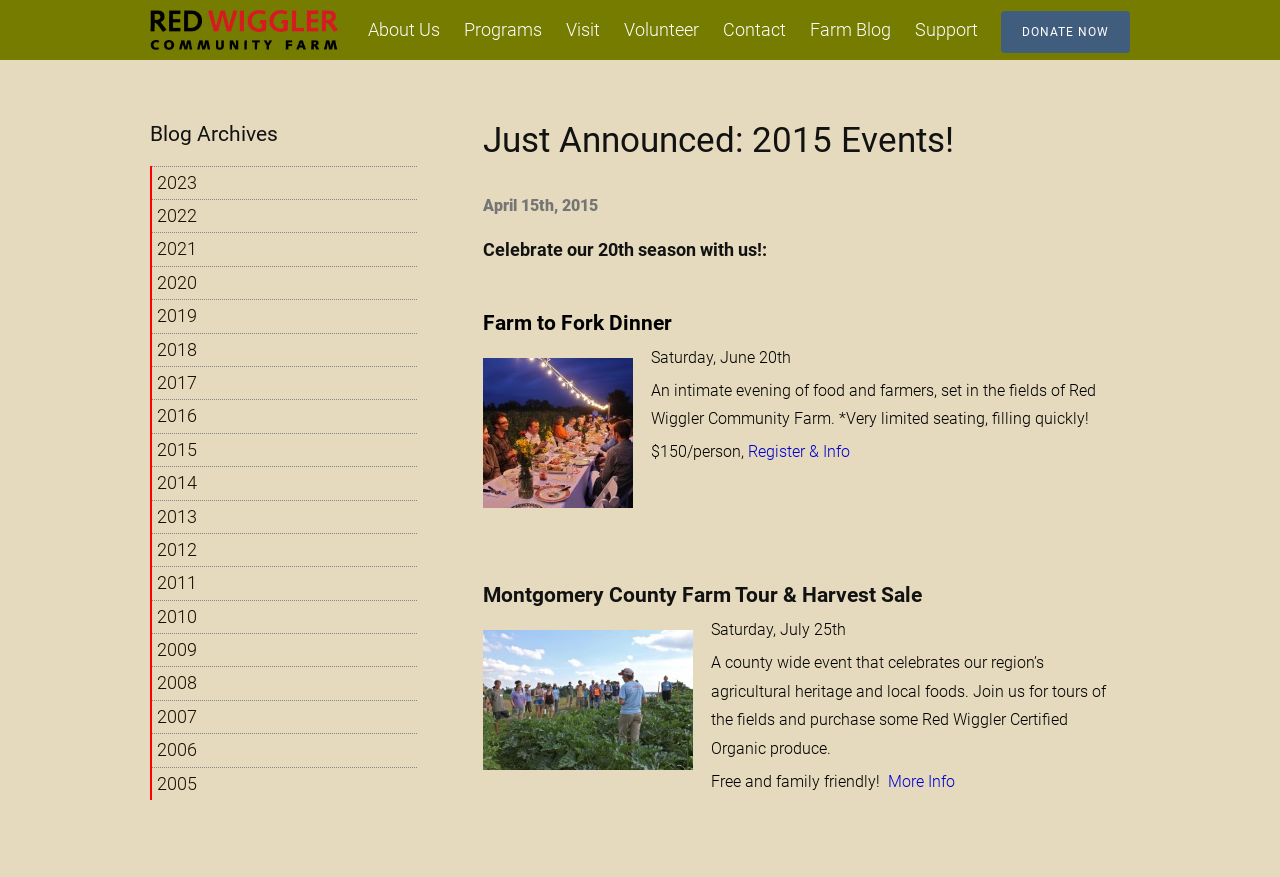Please find the bounding box for the UI element described by: "More Info".

[0.694, 0.88, 0.746, 0.902]